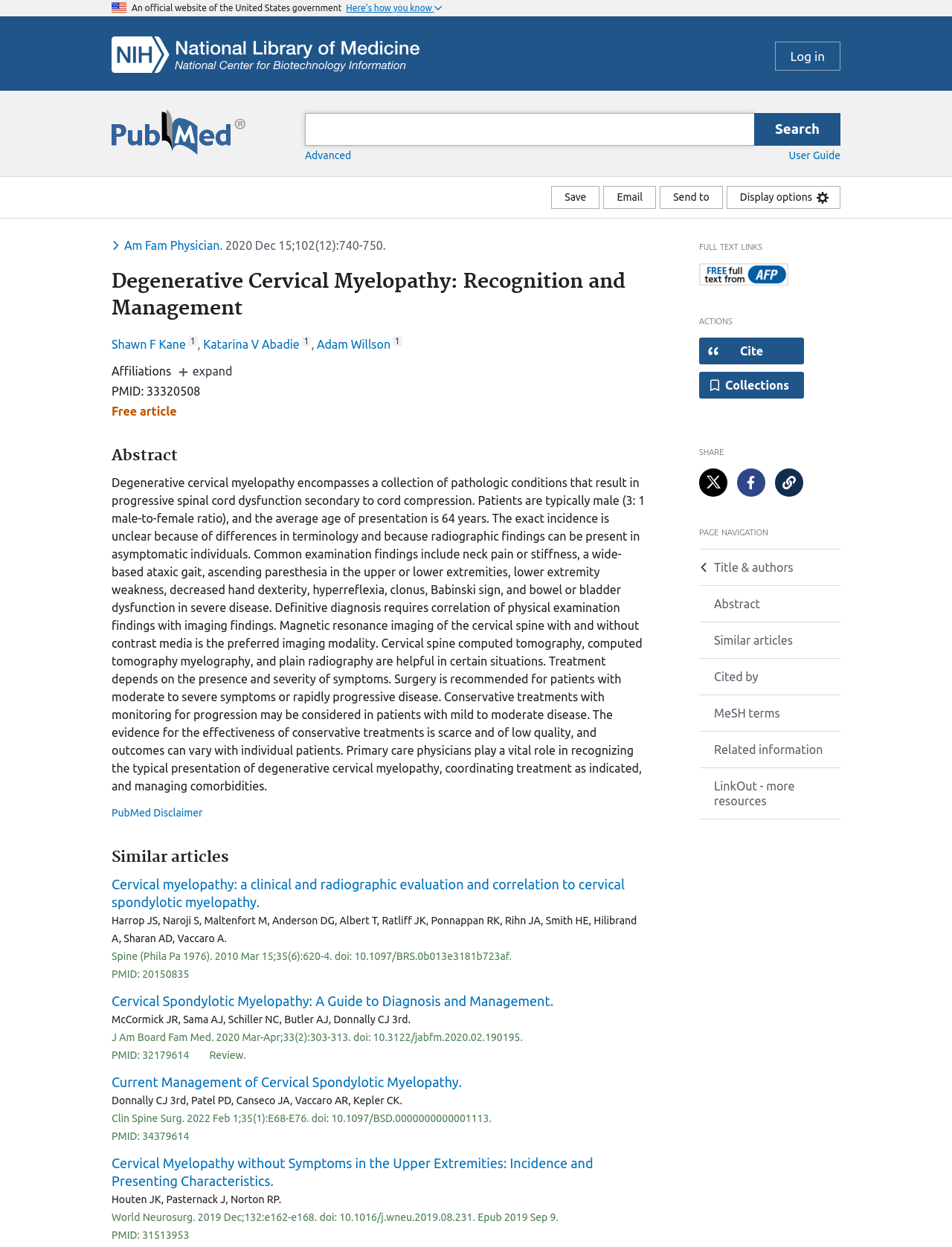For the following element description, predict the bounding box coordinates in the format (top-left x, top-left y, bottom-right x, bottom-right y). All values should be floating point numbers between 0 and 1. Description: Shawn F Kane

[0.117, 0.271, 0.195, 0.281]